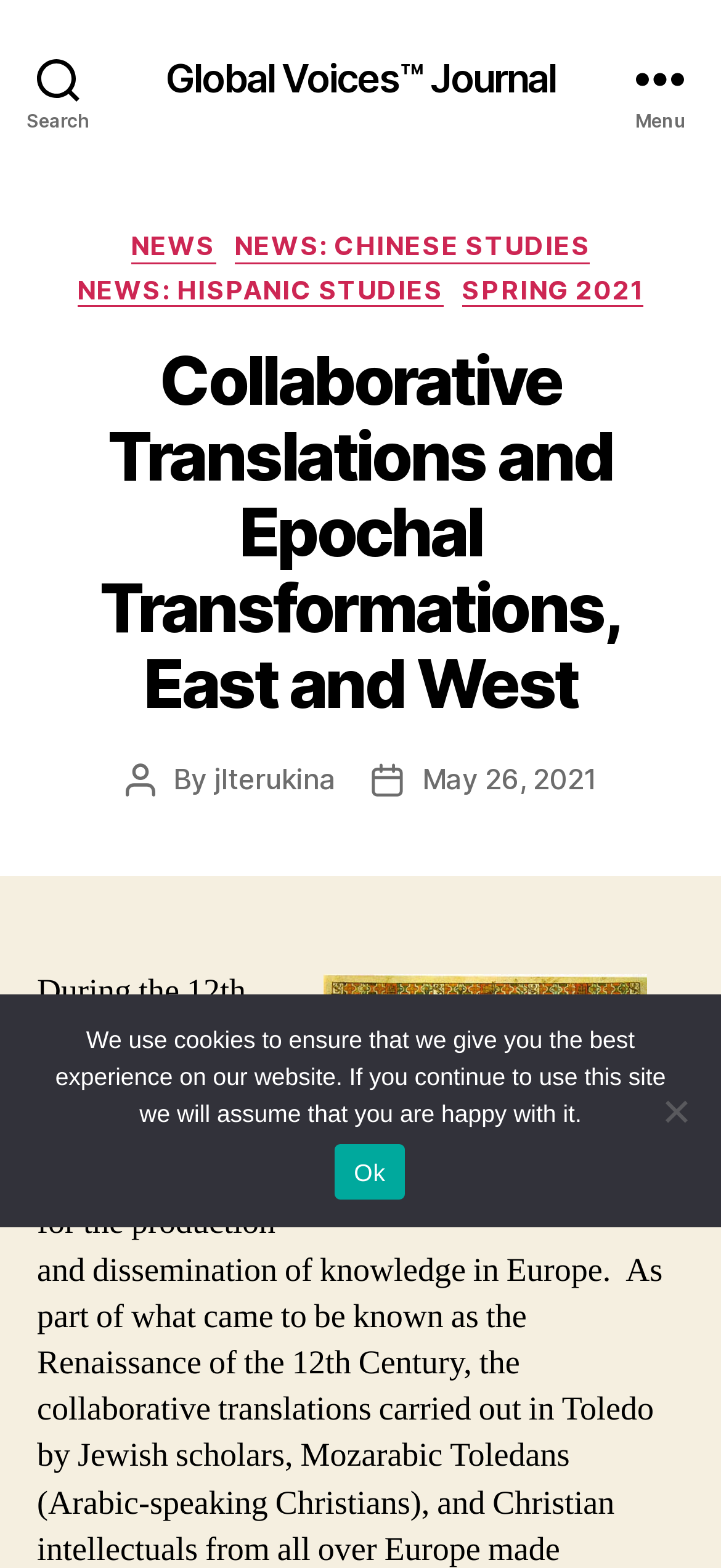Select the bounding box coordinates of the element I need to click to carry out the following instruction: "Open the menu".

[0.831, 0.0, 1.0, 0.099]